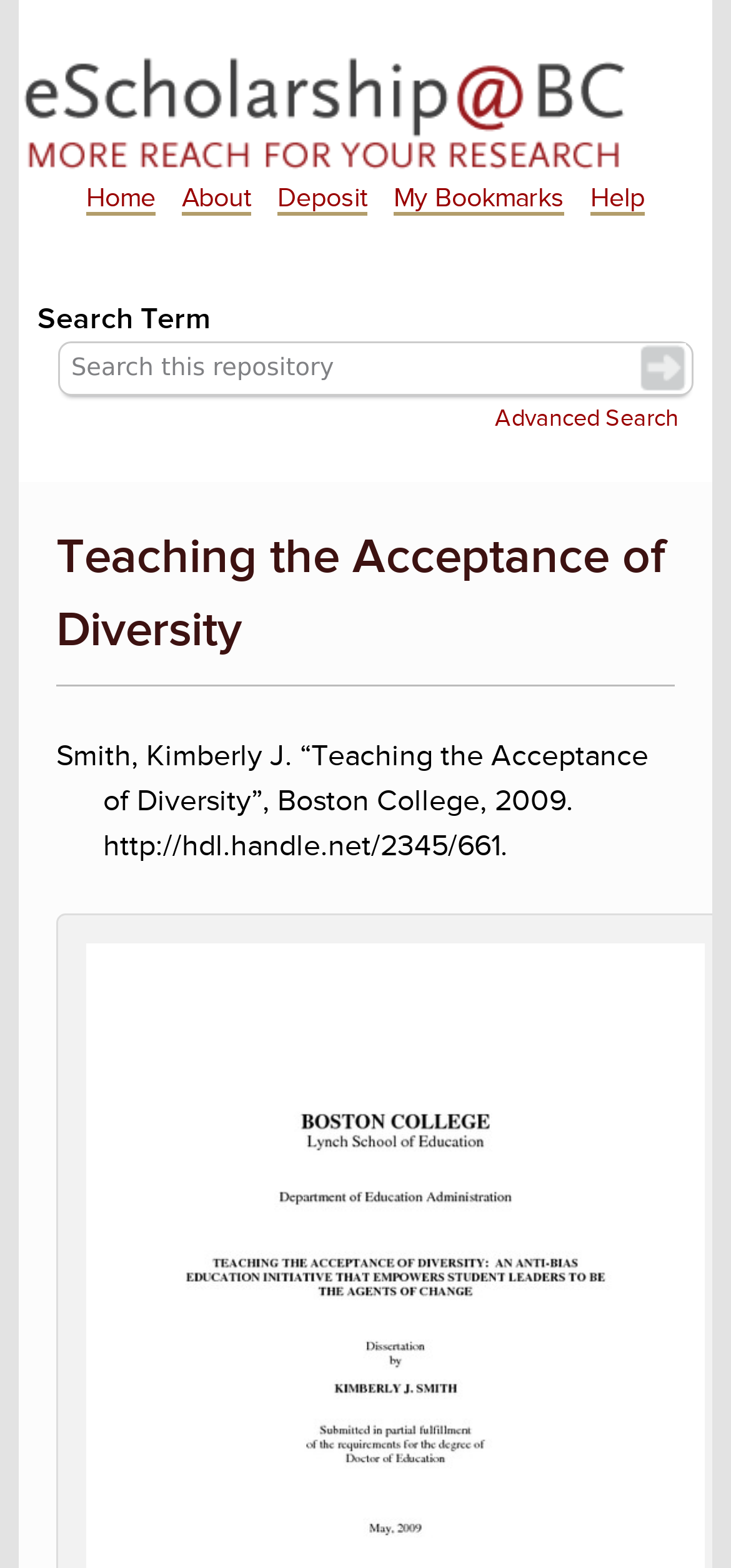Locate the bounding box coordinates of the clickable element to fulfill the following instruction: "get help". Provide the coordinates as four float numbers between 0 and 1 in the format [left, top, right, bottom].

[0.808, 0.116, 0.882, 0.138]